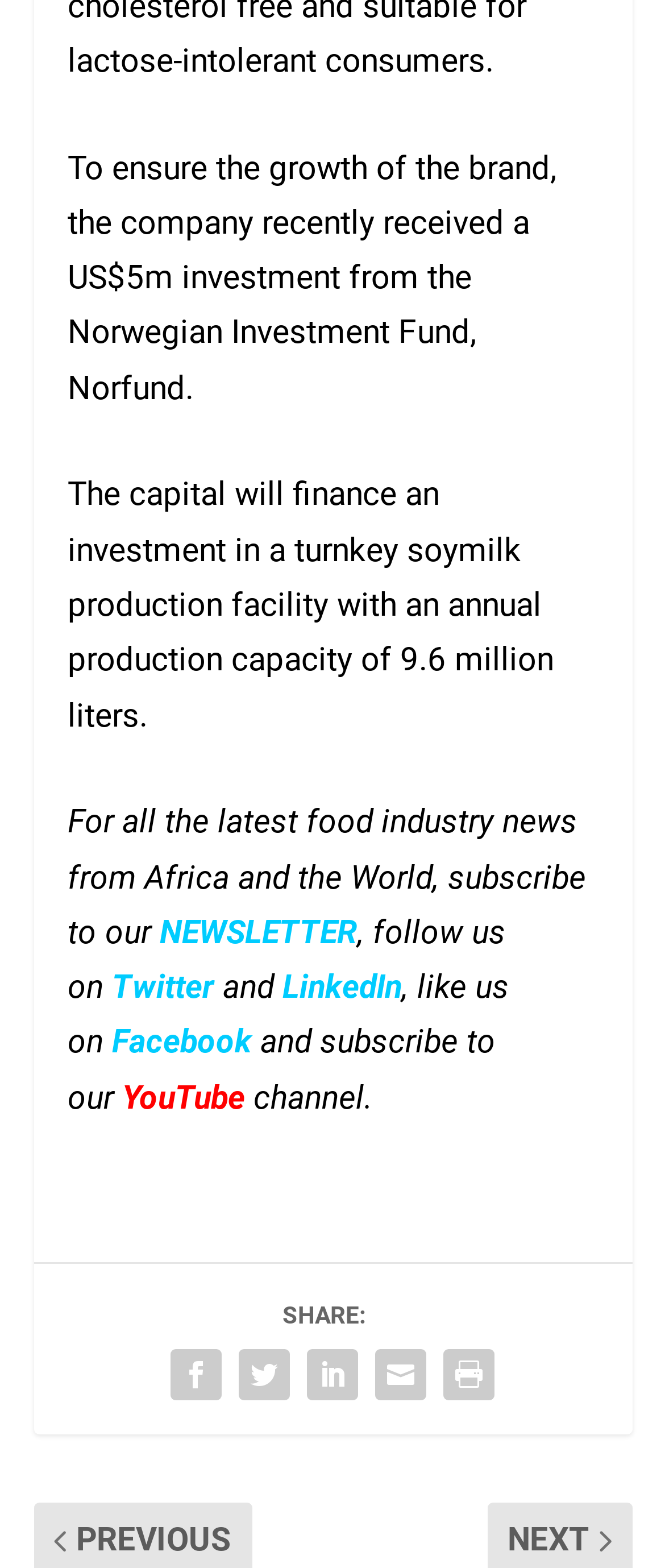Please give a one-word or short phrase response to the following question: 
What is the purpose of the investment in the soymilk production facility?

To ensure the growth of the brand